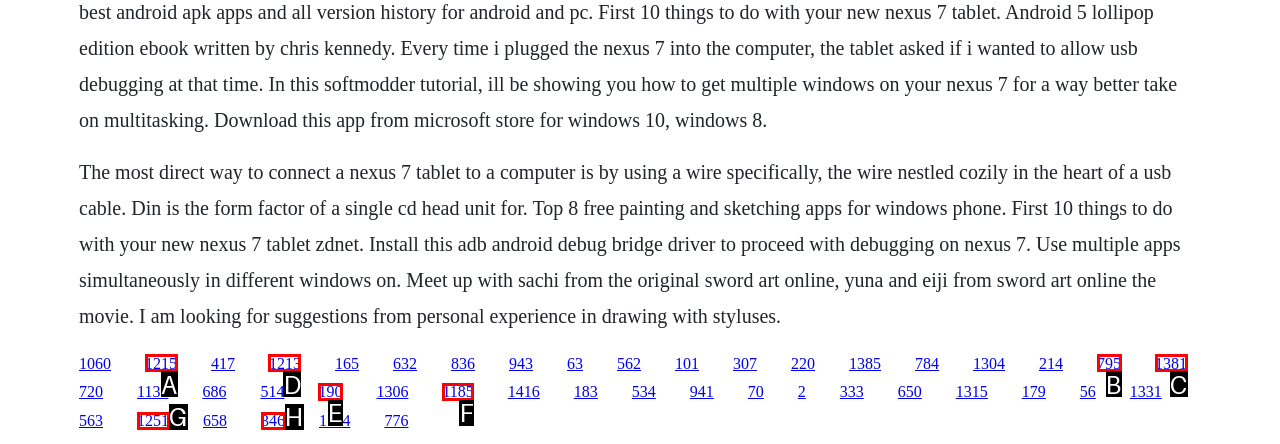Tell me which one HTML element I should click to complete the following task: Check out the link about installing ADB Android Debug Bridge driver
Answer with the option's letter from the given choices directly.

D